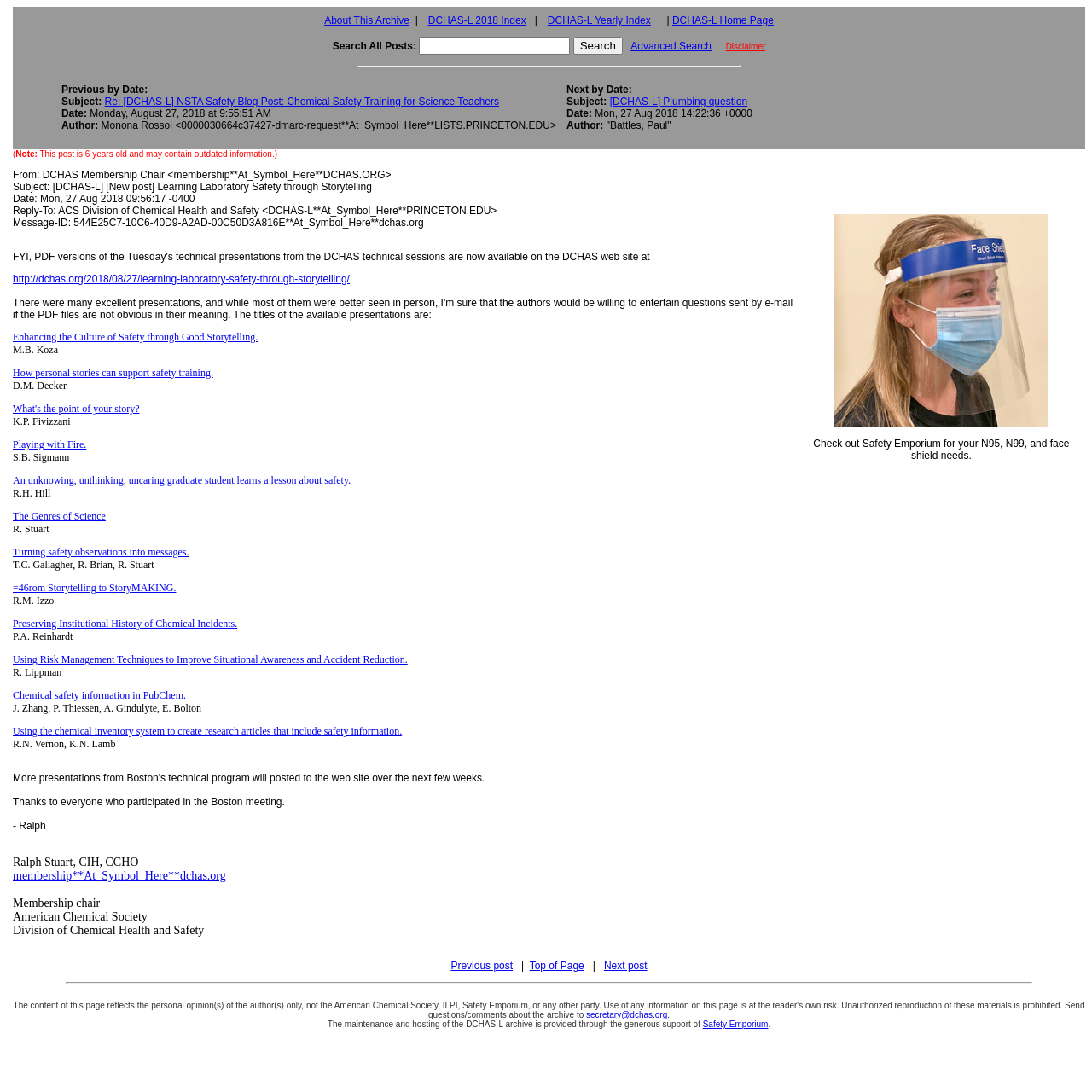Please find the bounding box coordinates of the clickable region needed to complete the following instruction: "Search for something". The bounding box coordinates must consist of four float numbers between 0 and 1, i.e., [left, top, right, bottom].

None